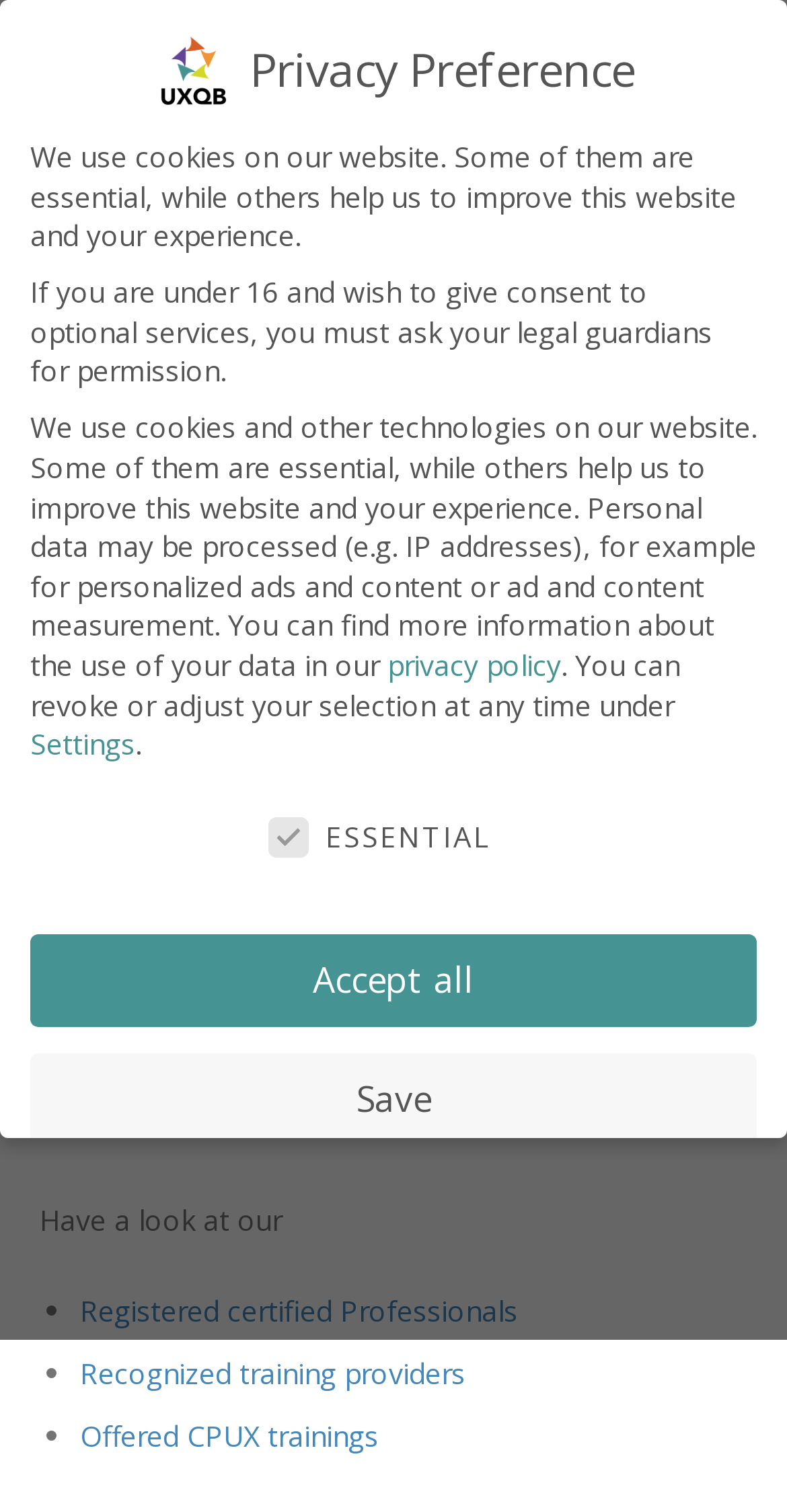Please specify the coordinates of the bounding box for the element that should be clicked to carry out this instruction: "Read the article by Holger Fischer". The coordinates must be four float numbers between 0 and 1, formatted as [left, top, right, bottom].

[0.094, 0.461, 0.314, 0.485]